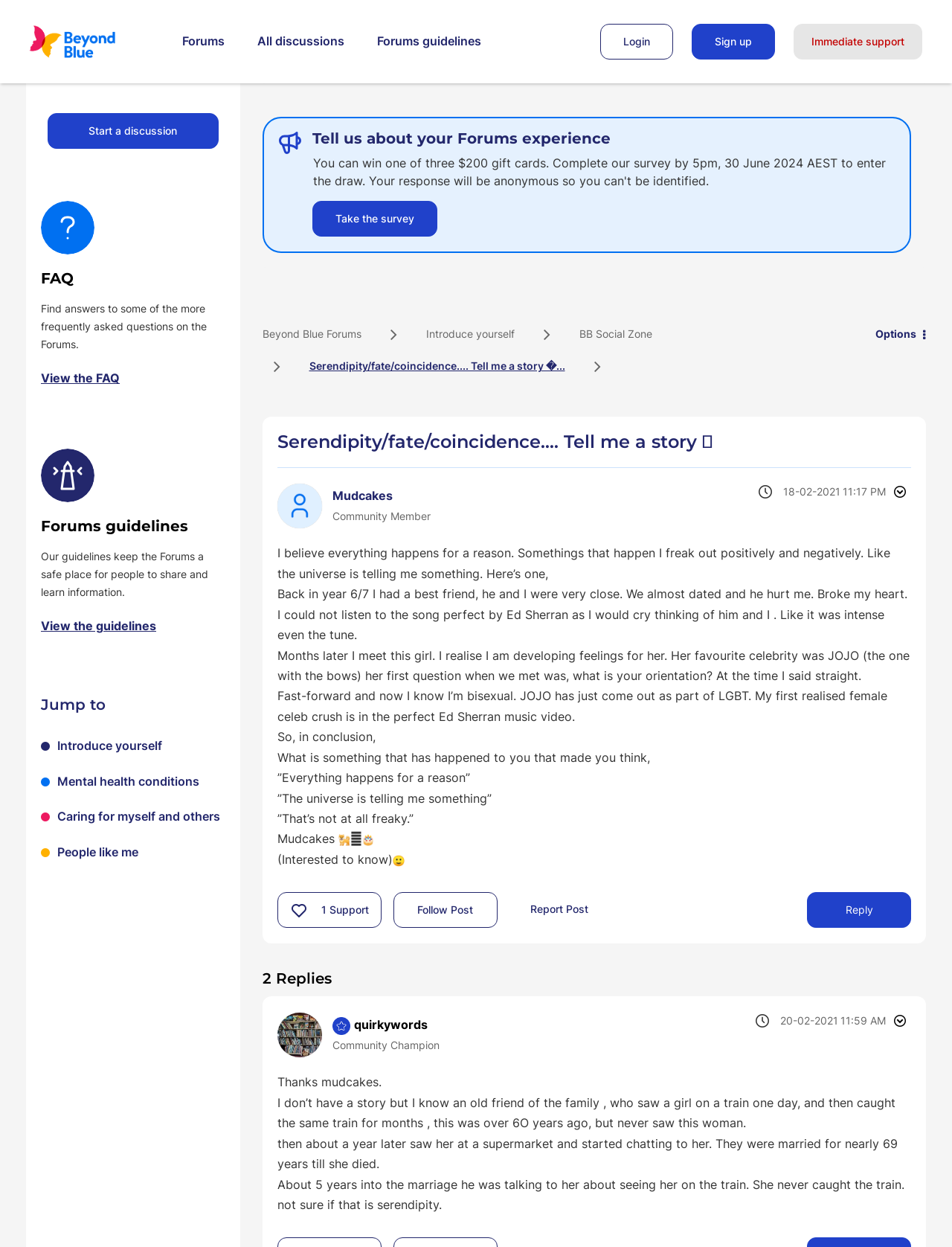What is the main heading of this webpage? Please extract and provide it.

Serendipity/fate/coincidence.... Tell me a story 💖